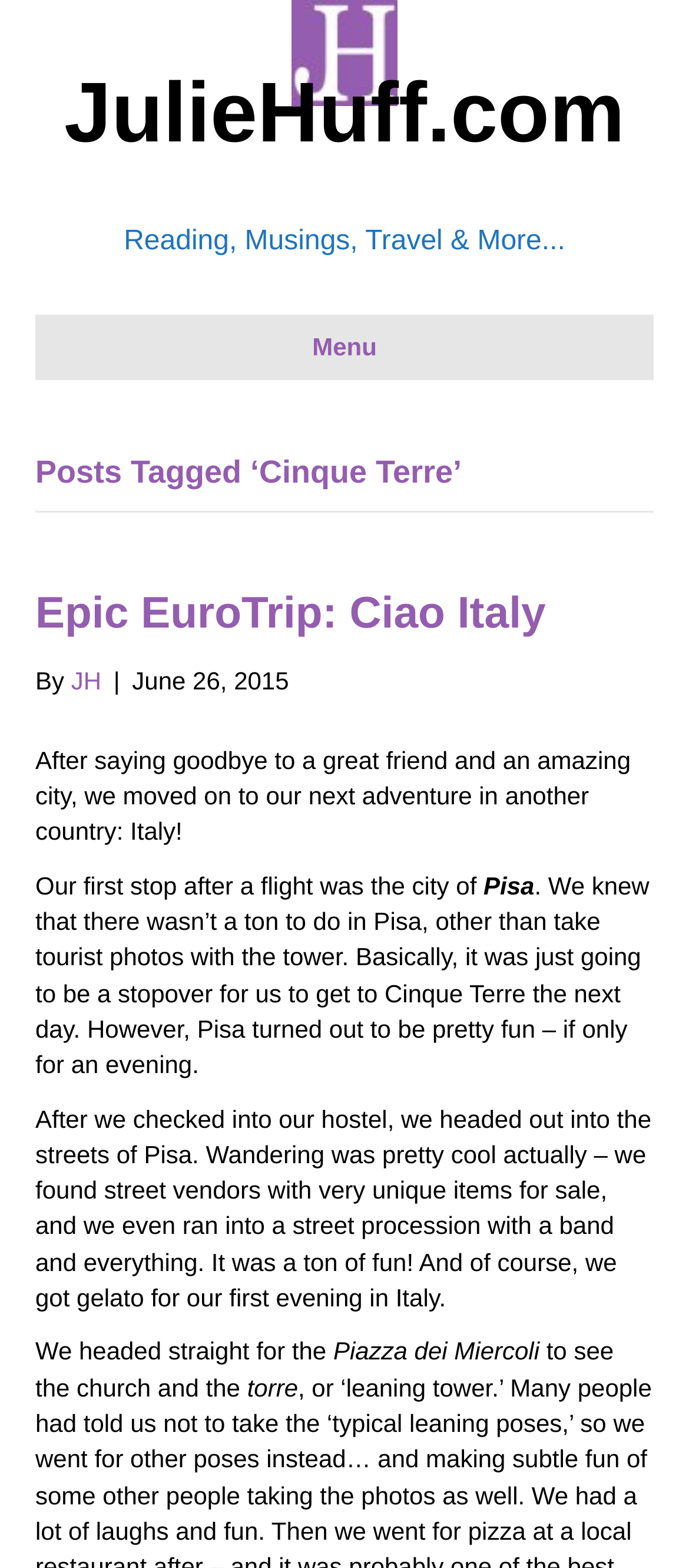What is the name of the author of the blog post?
Give a single word or phrase answer based on the content of the image.

JH